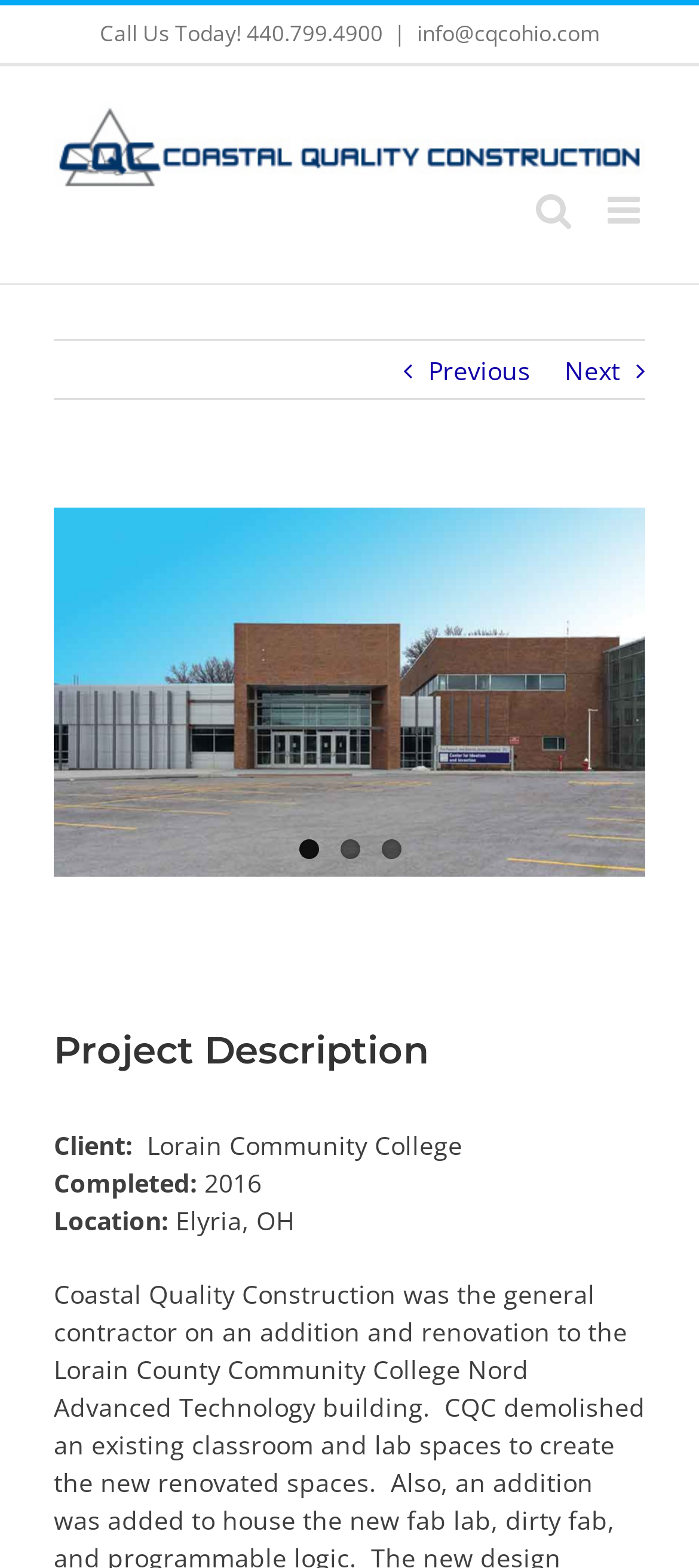Respond to the following question with a brief word or phrase:
What year was the project completed?

2016